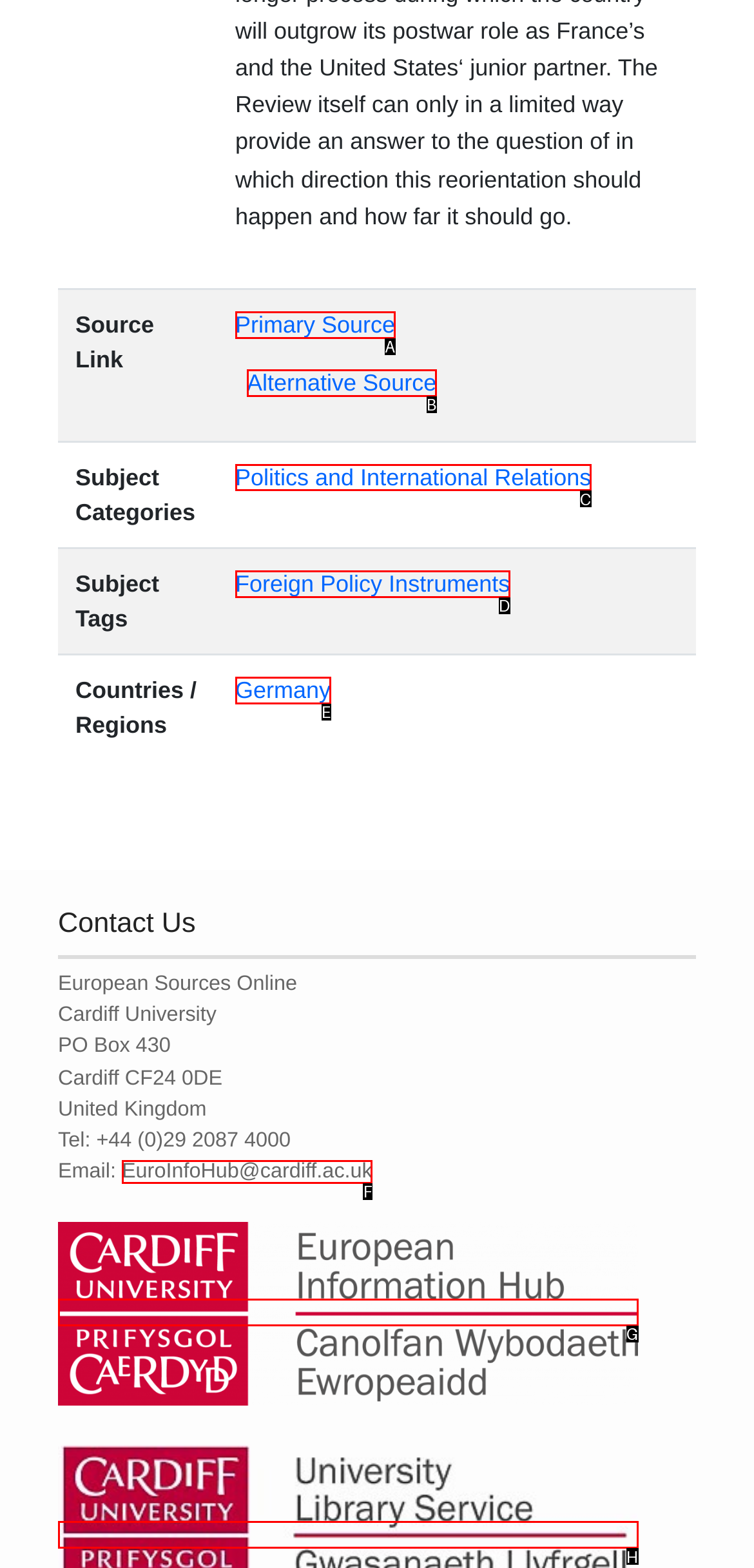For the instruction: View Politics and International Relations, determine the appropriate UI element to click from the given options. Respond with the letter corresponding to the correct choice.

C